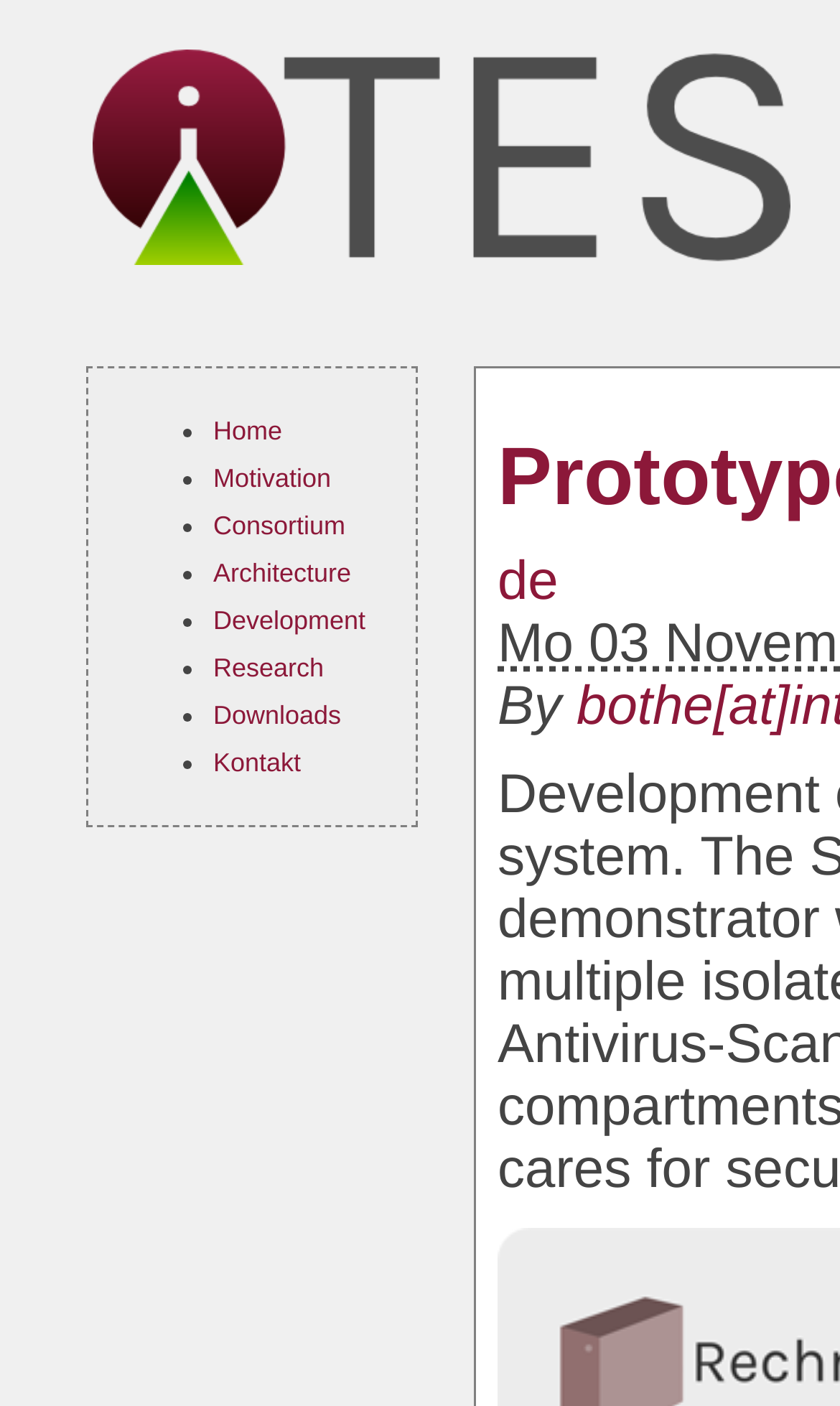Please provide a brief answer to the question using only one word or phrase: 
What is the text next to the language switch link?

By